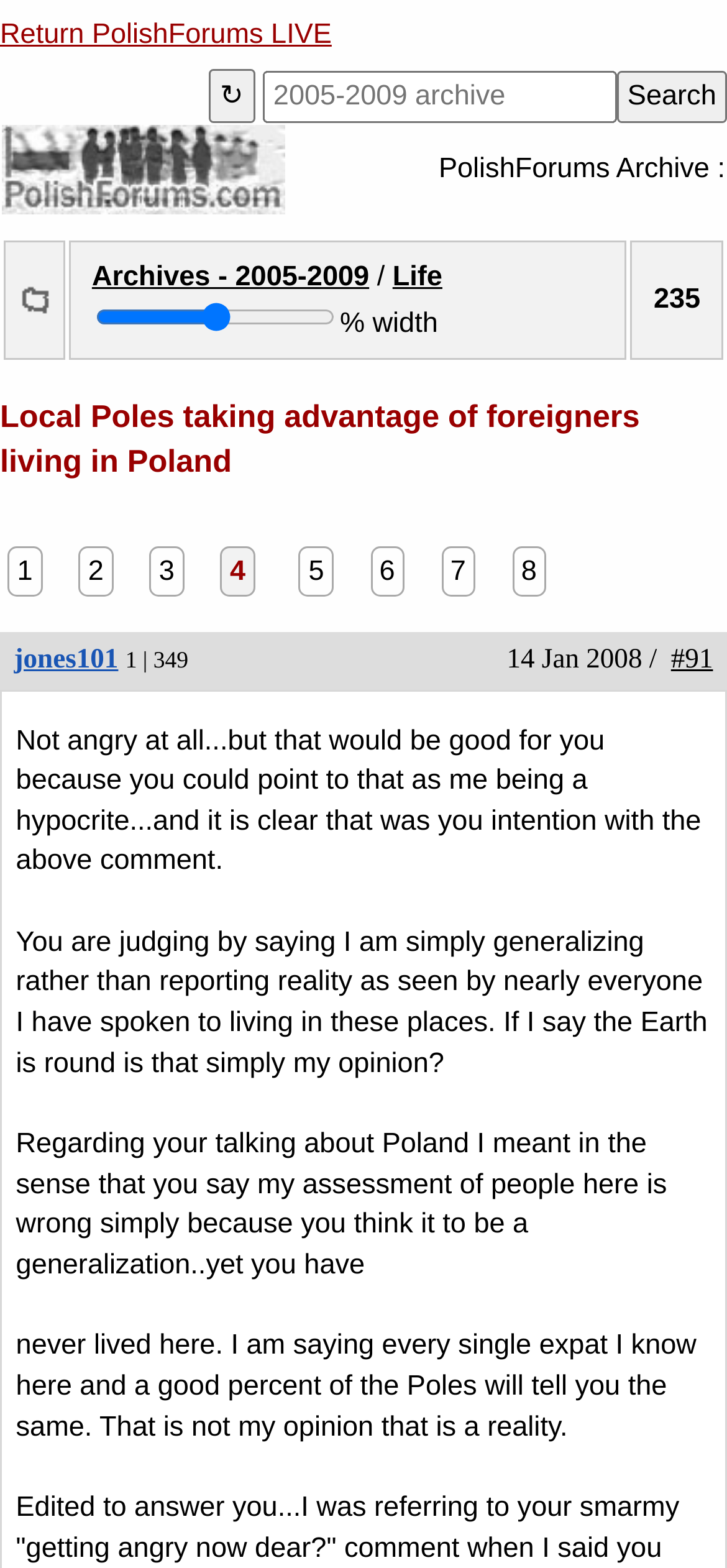Find the bounding box coordinates of the clickable area required to complete the following action: "Click on Archives - 2005-2009".

[0.126, 0.166, 0.508, 0.187]